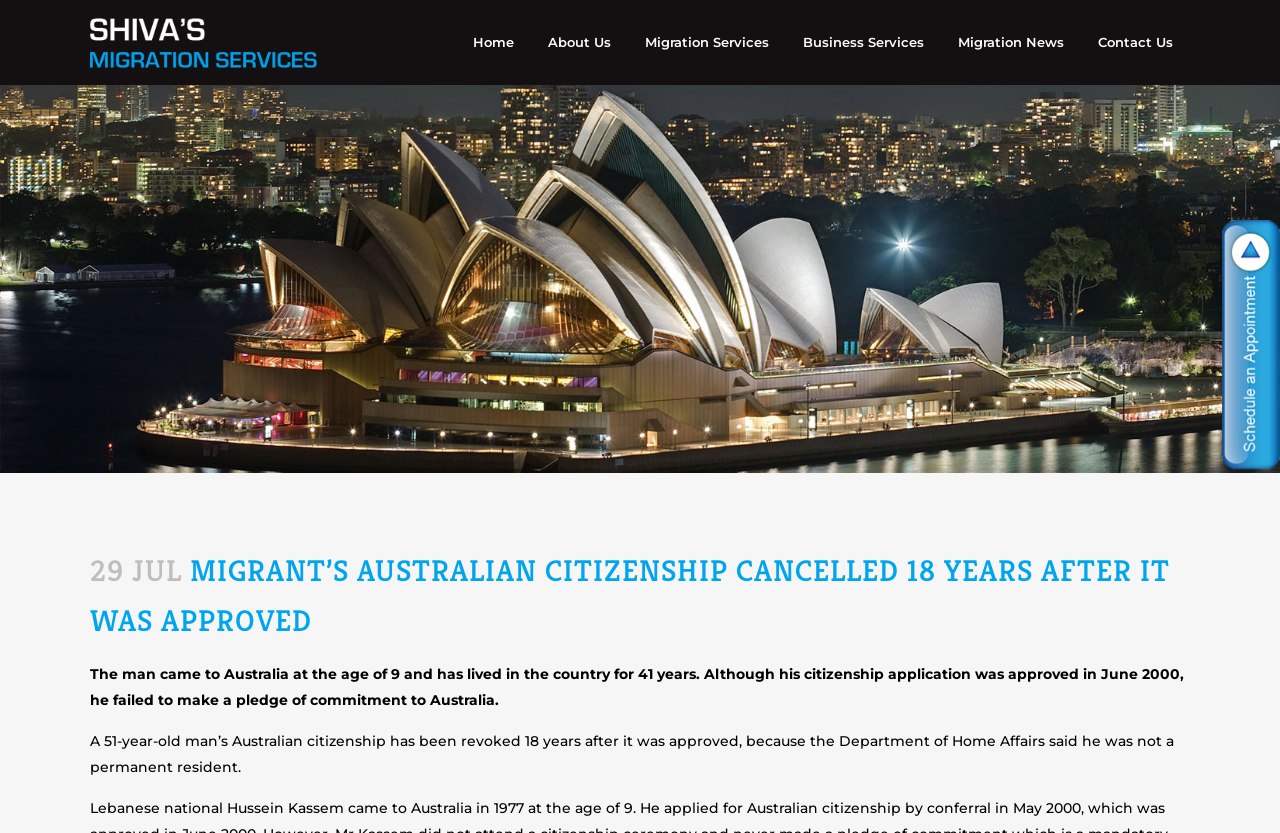Provide the bounding box coordinates for the UI element described in this sentence: "Business Services". The coordinates should be four float values between 0 and 1, i.e., [left, top, right, bottom].

[0.614, 0.0, 0.735, 0.102]